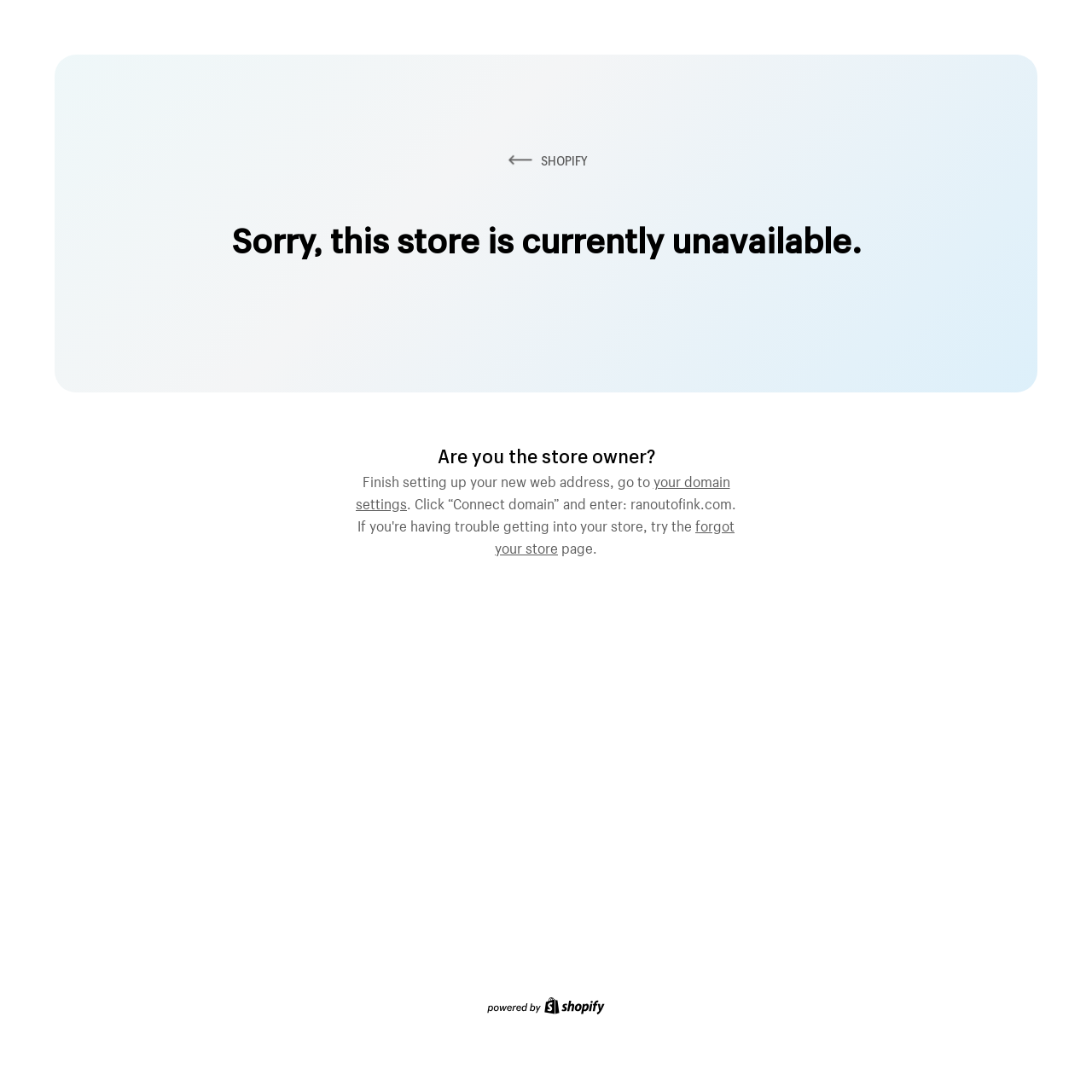Using the image as a reference, answer the following question in as much detail as possible:
What is the purpose of the link 'SHOPIFY'?

The purpose of the link 'SHOPIFY' is to direct the user to the Shopify website or platform, as indicated by the link element and the image element associated with it.